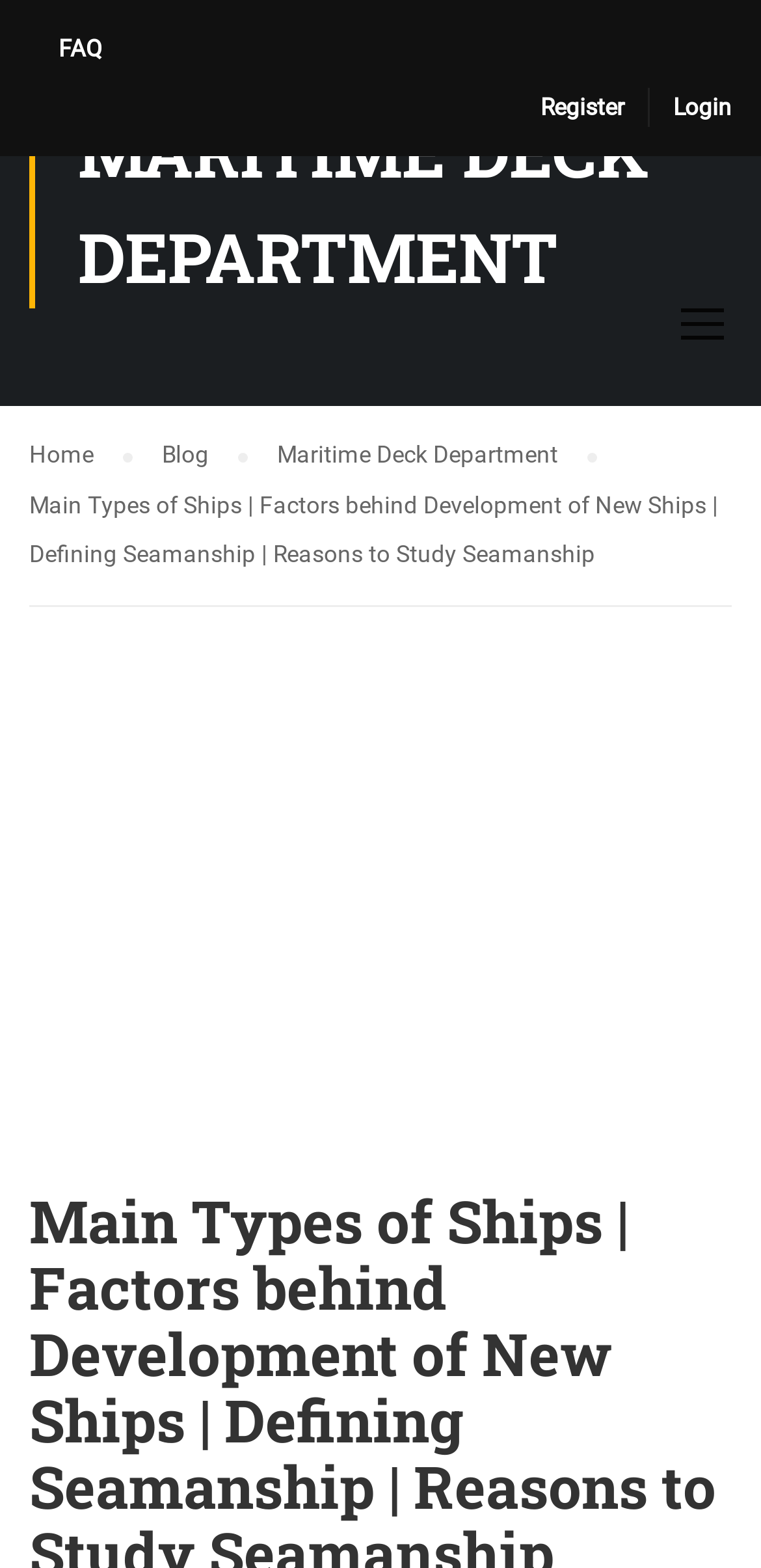What is the name of the center?
Please provide a single word or phrase as your answer based on the screenshot.

Marine Courses Center